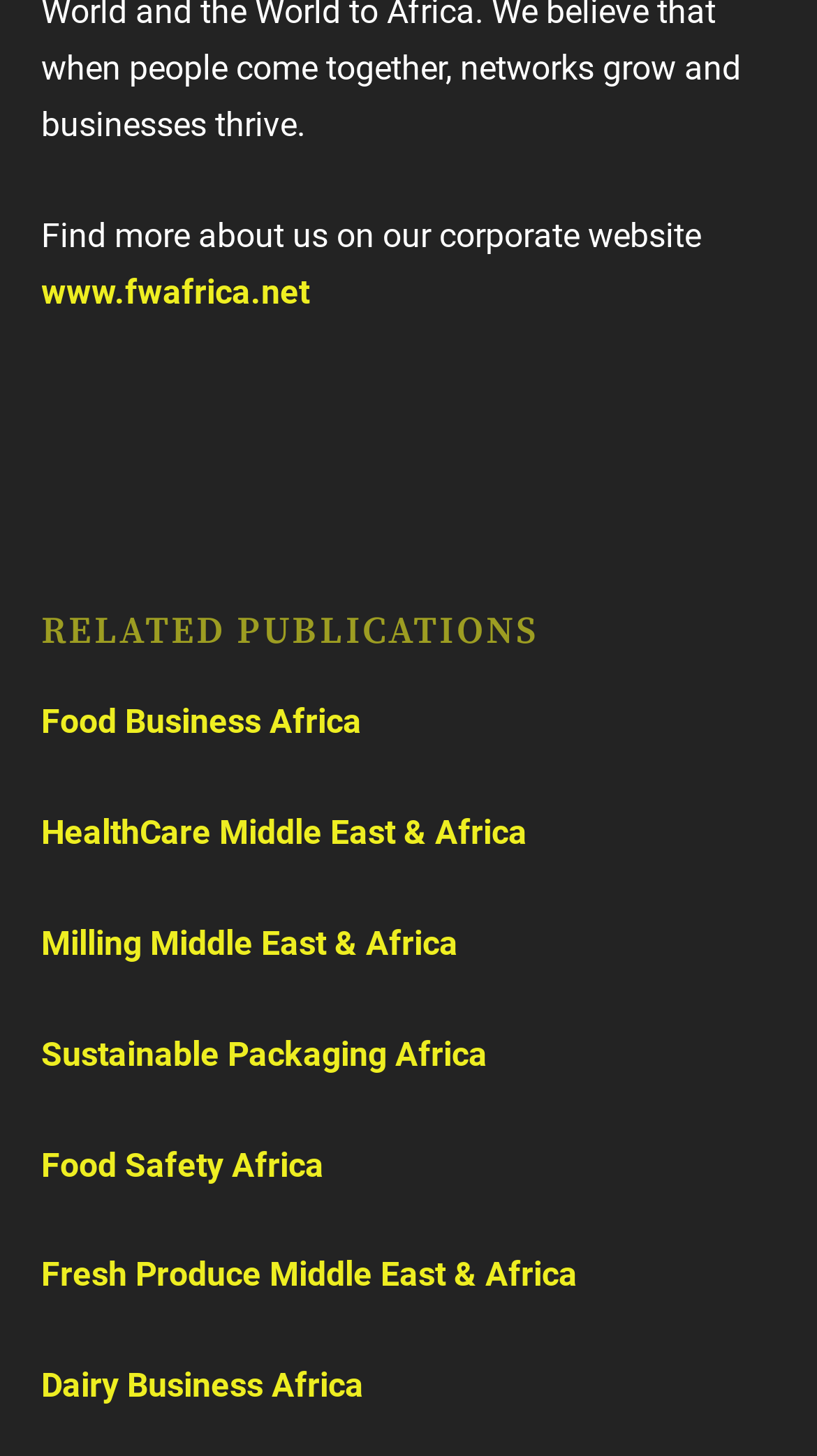What is the common theme among the related publications?
From the image, provide a succinct answer in one word or a short phrase.

Industry-specific publications